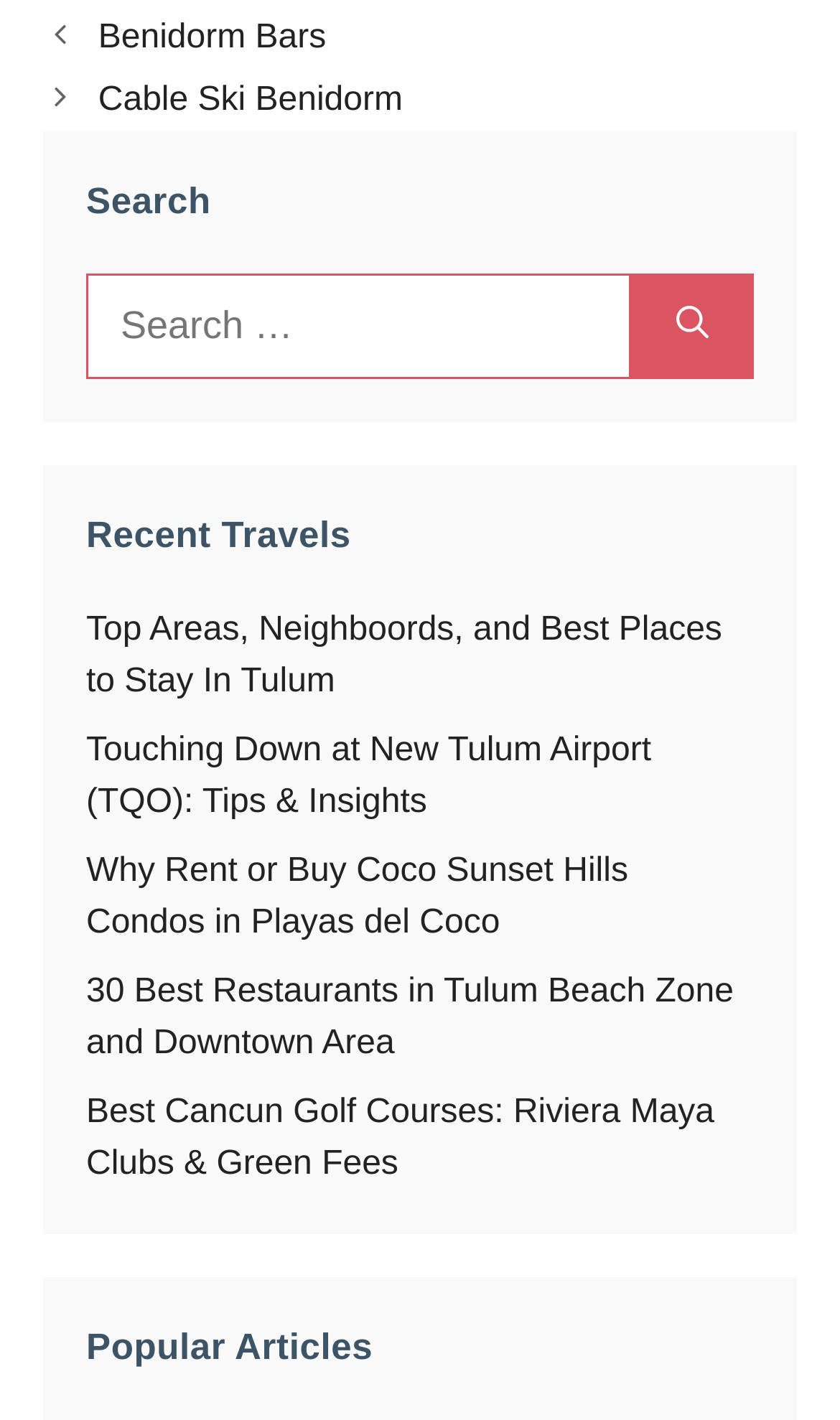Specify the bounding box coordinates of the area to click in order to execute this command: 'Click on previous post'. The coordinates should consist of four float numbers ranging from 0 to 1, and should be formatted as [left, top, right, bottom].

[0.117, 0.013, 0.388, 0.039]